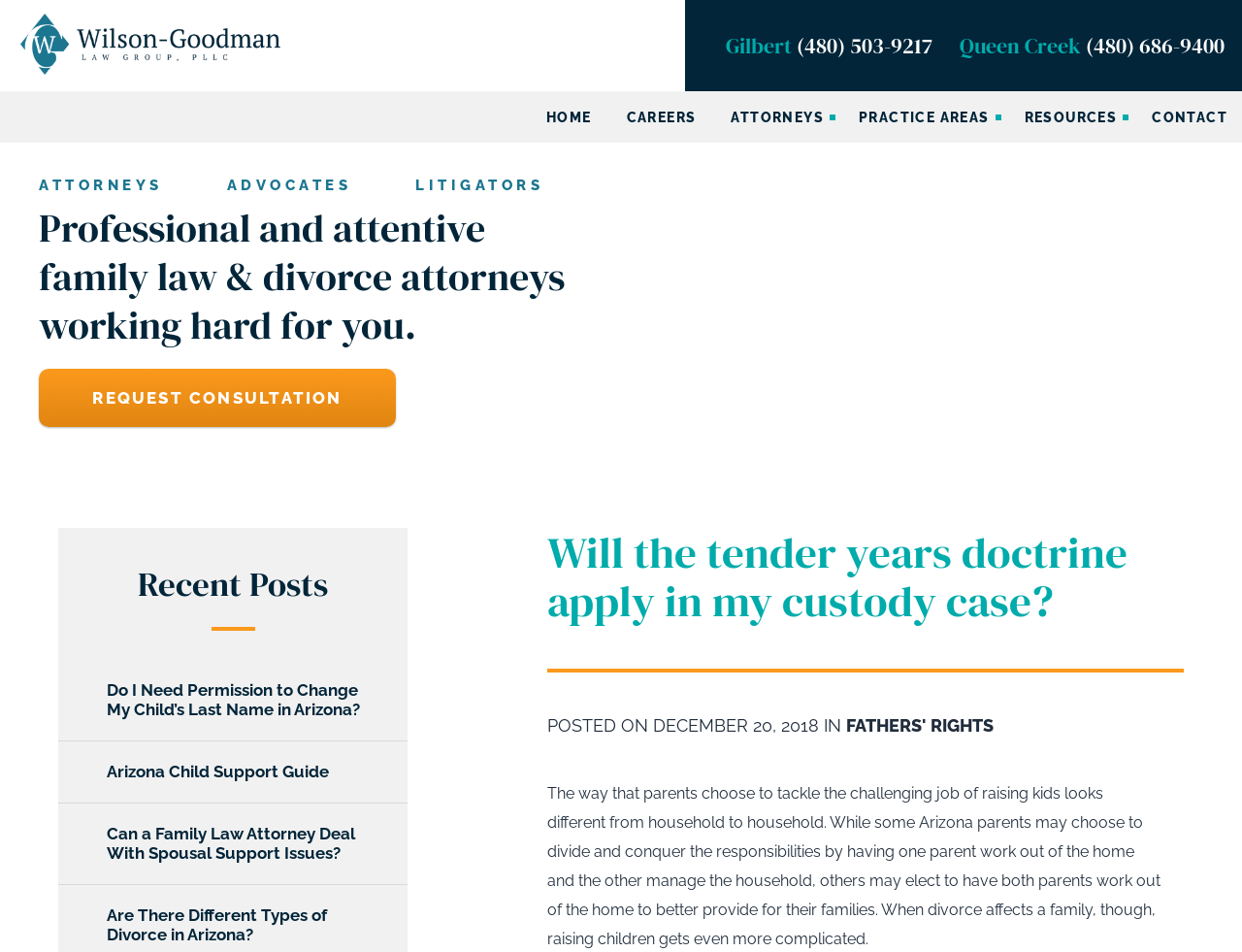Identify the first-level heading on the webpage and generate its text content.

Will the tender years doctrine apply in my custody case?